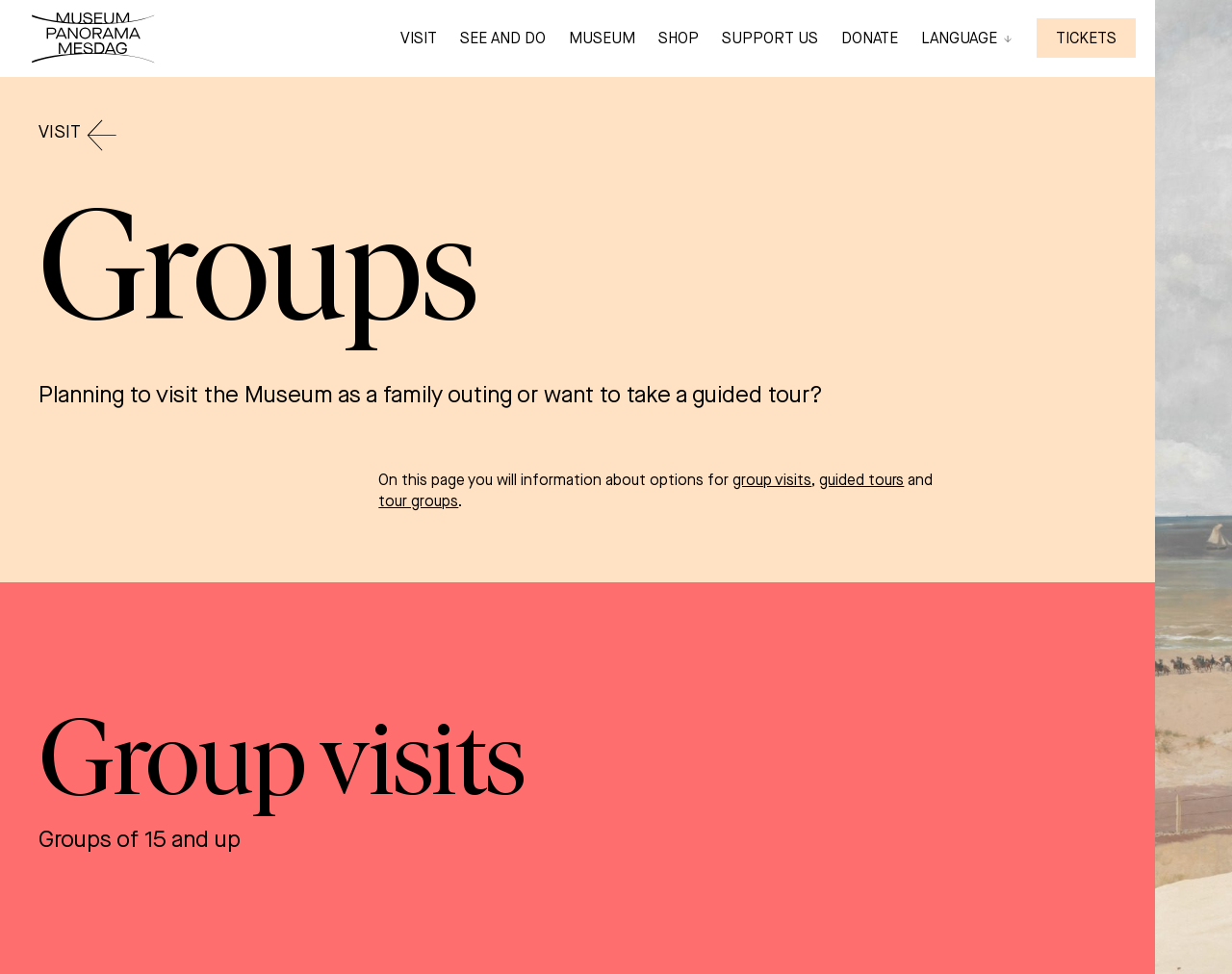Please identify the bounding box coordinates of the clickable area that will allow you to execute the instruction: "Click guided tours".

[0.665, 0.482, 0.734, 0.503]